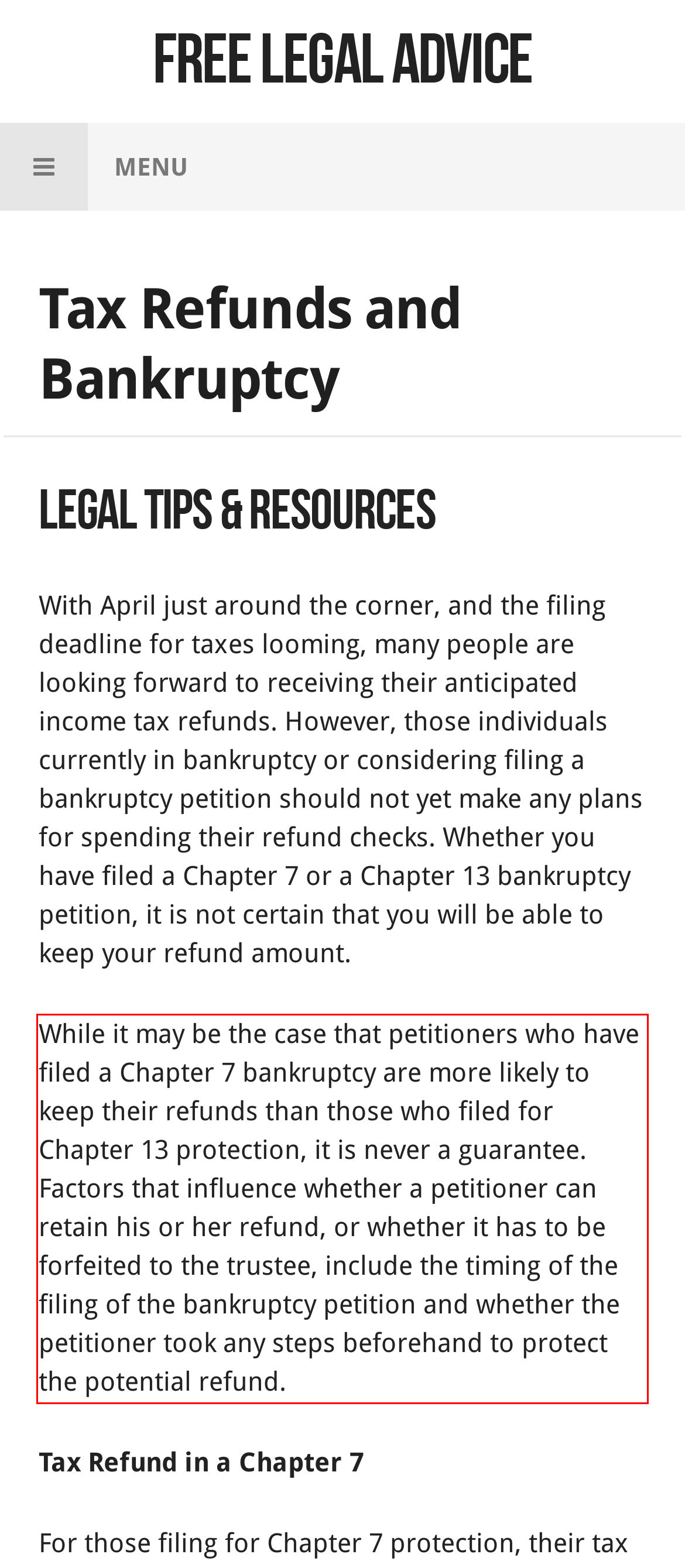Using the provided screenshot, read and generate the text content within the red-bordered area.

While it may be the case that petitioners who have filed a Chapter 7 bankruptcy are more likely to keep their refunds than those who filed for Chapter 13 protection, it is never a guarantee. Factors that influence whether a petitioner can retain his or her refund, or whether it has to be forfeited to the trustee, include the timing of the filing of the bankruptcy petition and whether the petitioner took any steps beforehand to protect the potential refund.